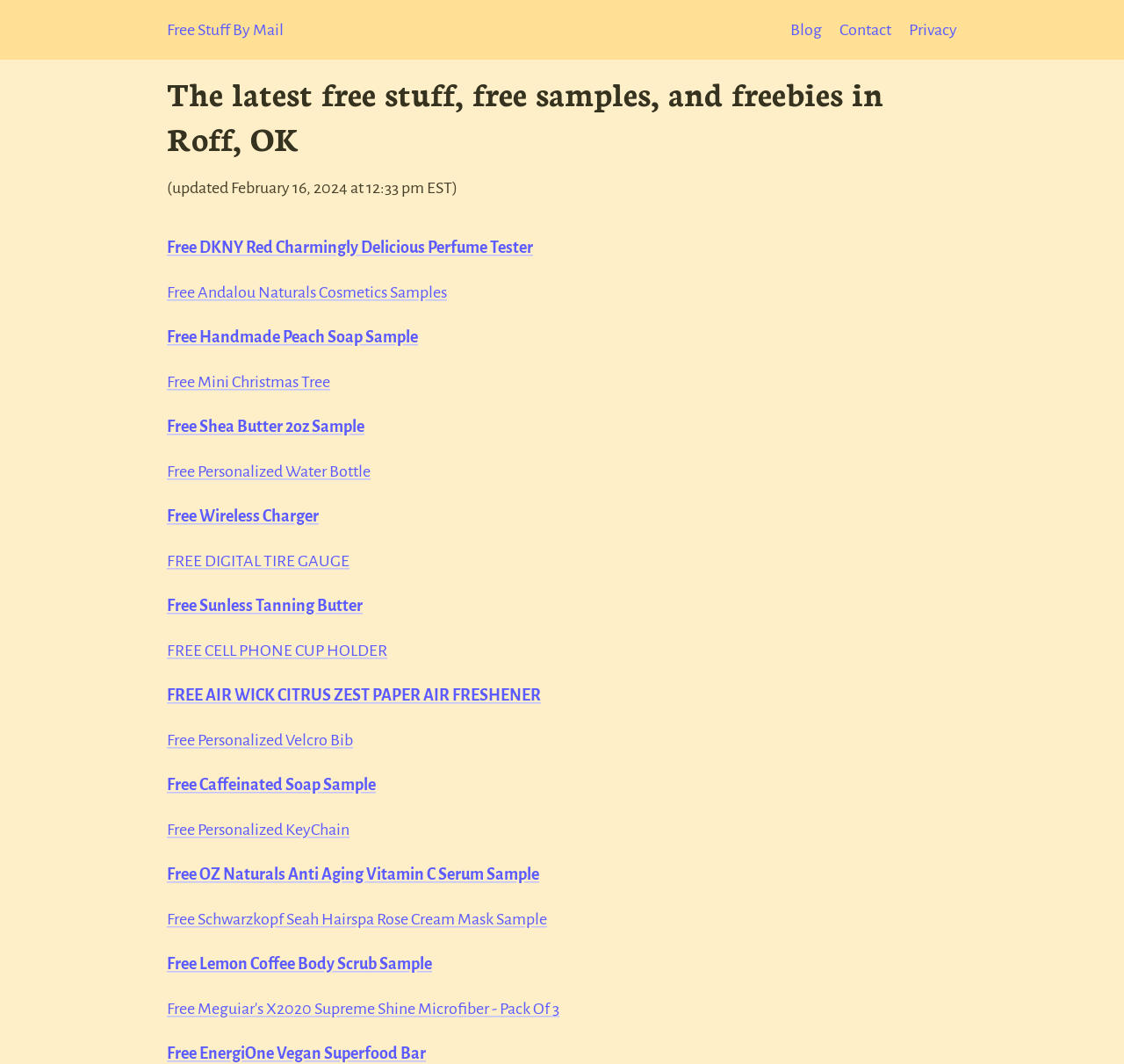Answer the question with a brief word or phrase:
What is the category of the free stuff on this page?

Free samples and freebies